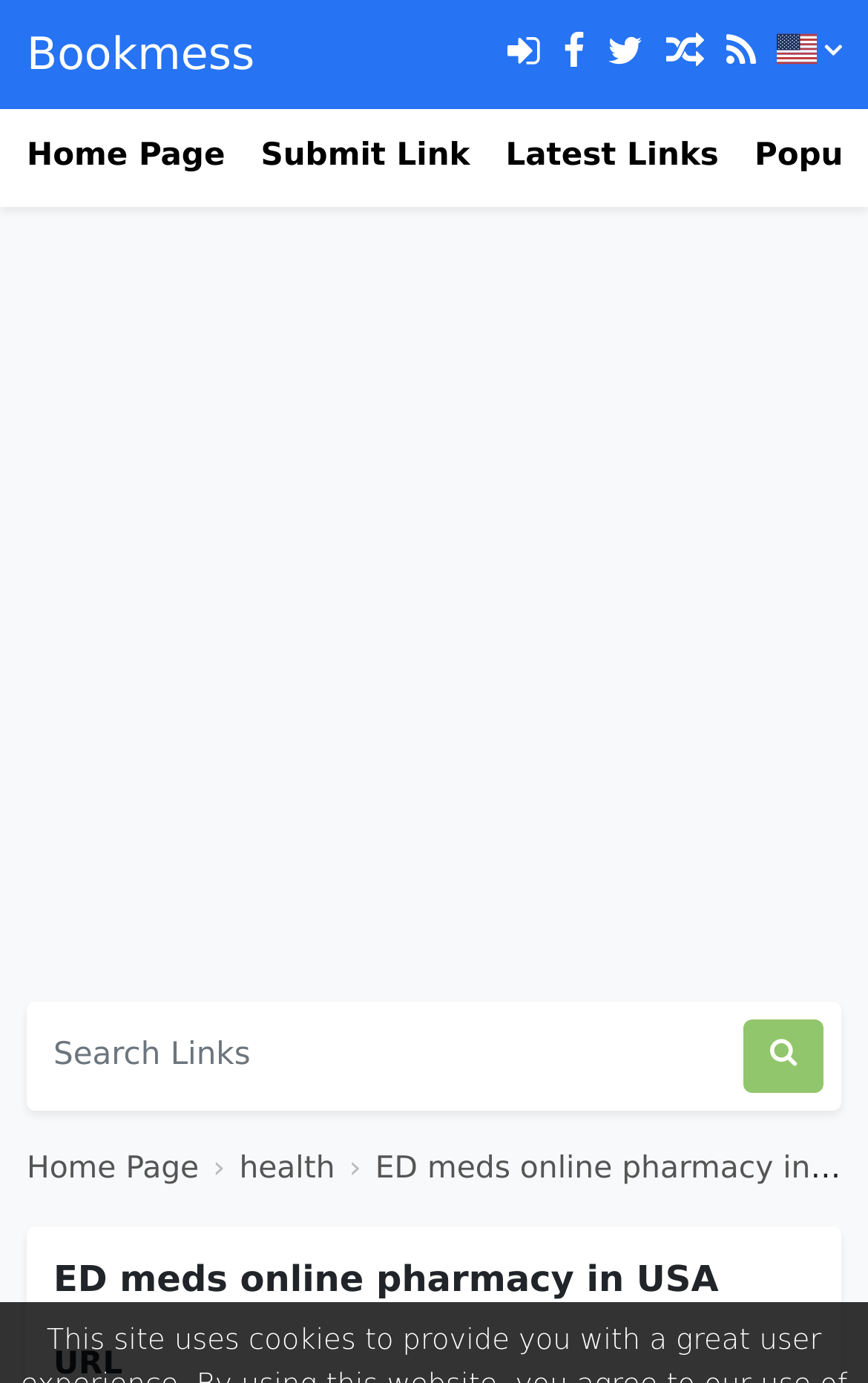Determine the bounding box for the described HTML element: "Home Page". Ensure the coordinates are four float numbers between 0 and 1 in the format [left, top, right, bottom].

[0.031, 0.832, 0.229, 0.858]